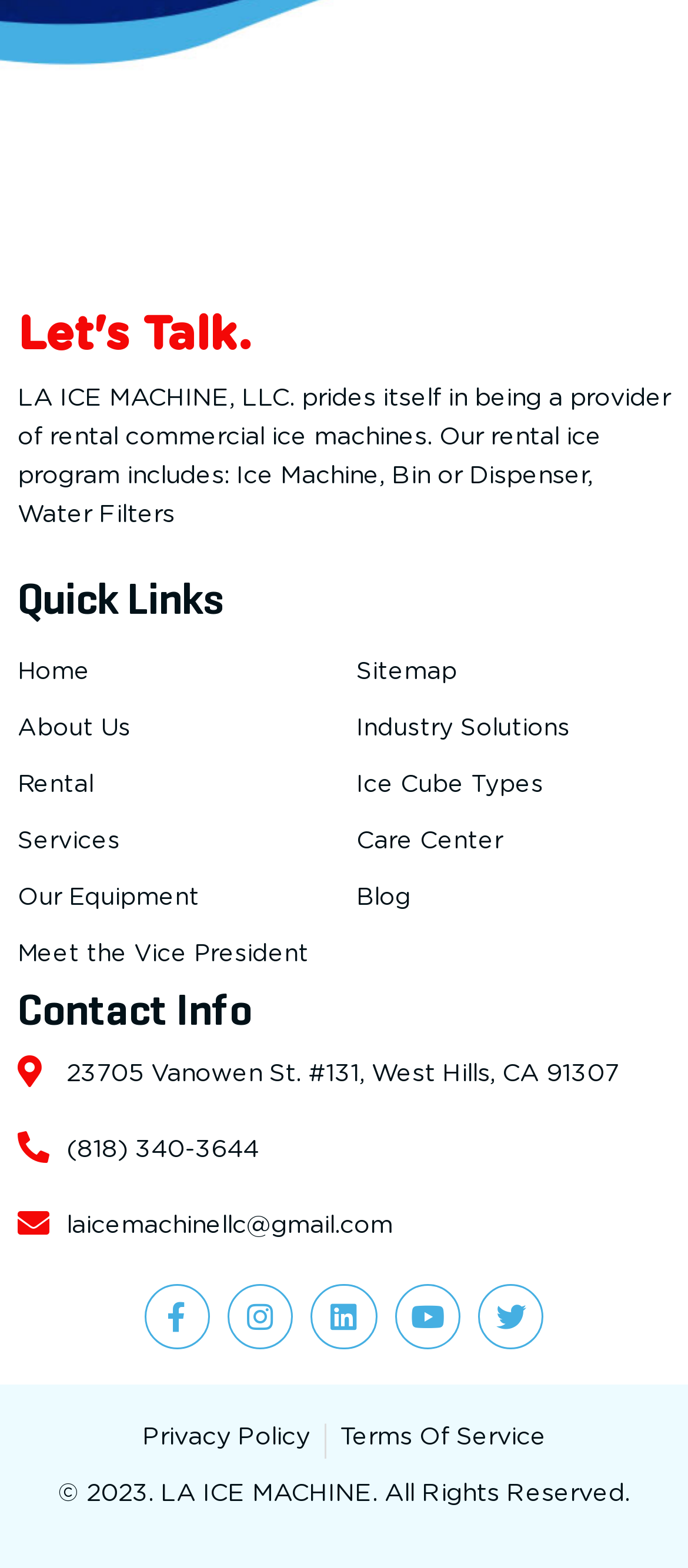Use a single word or phrase to answer the following:
What are the quick links?

Home, About Us, etc.